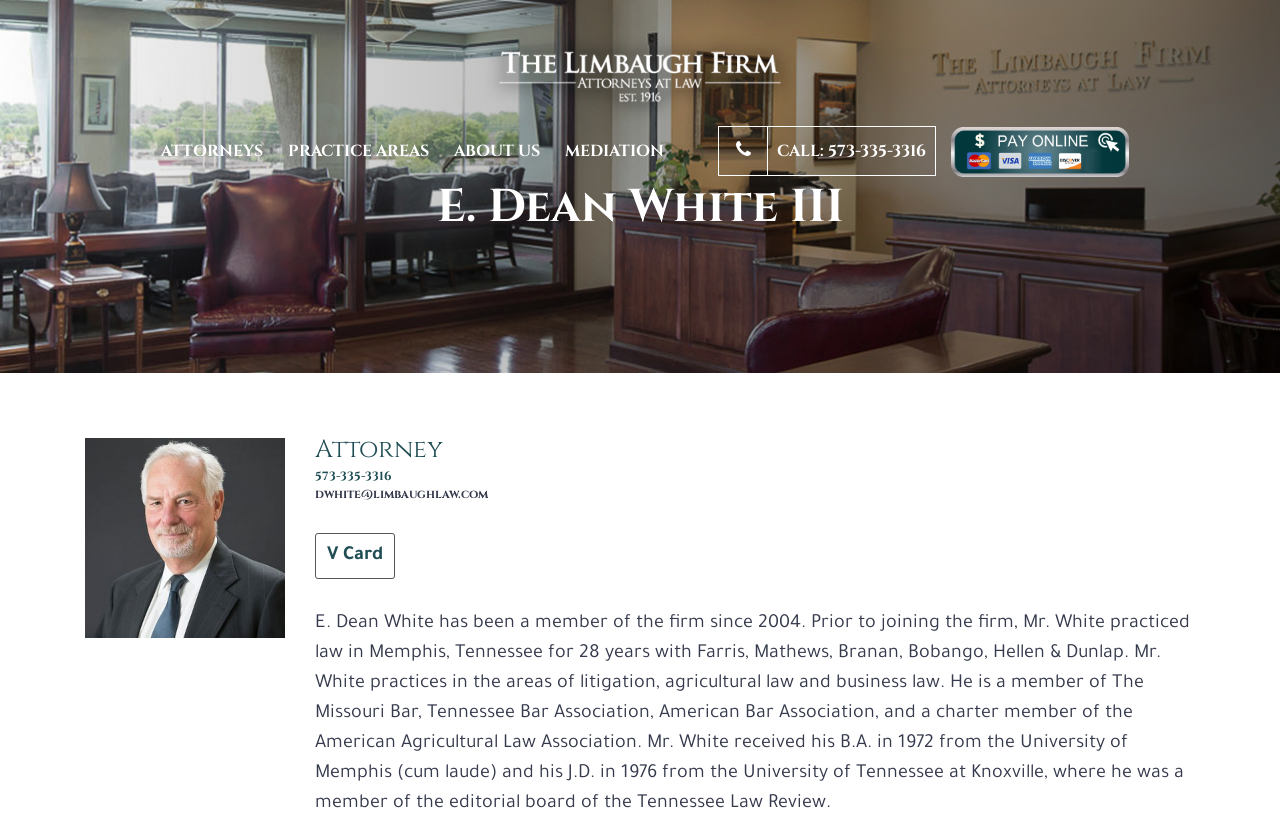Locate the bounding box coordinates of the segment that needs to be clicked to meet this instruction: "Learn about E. Dean White III".

[0.016, 0.219, 0.984, 0.276]